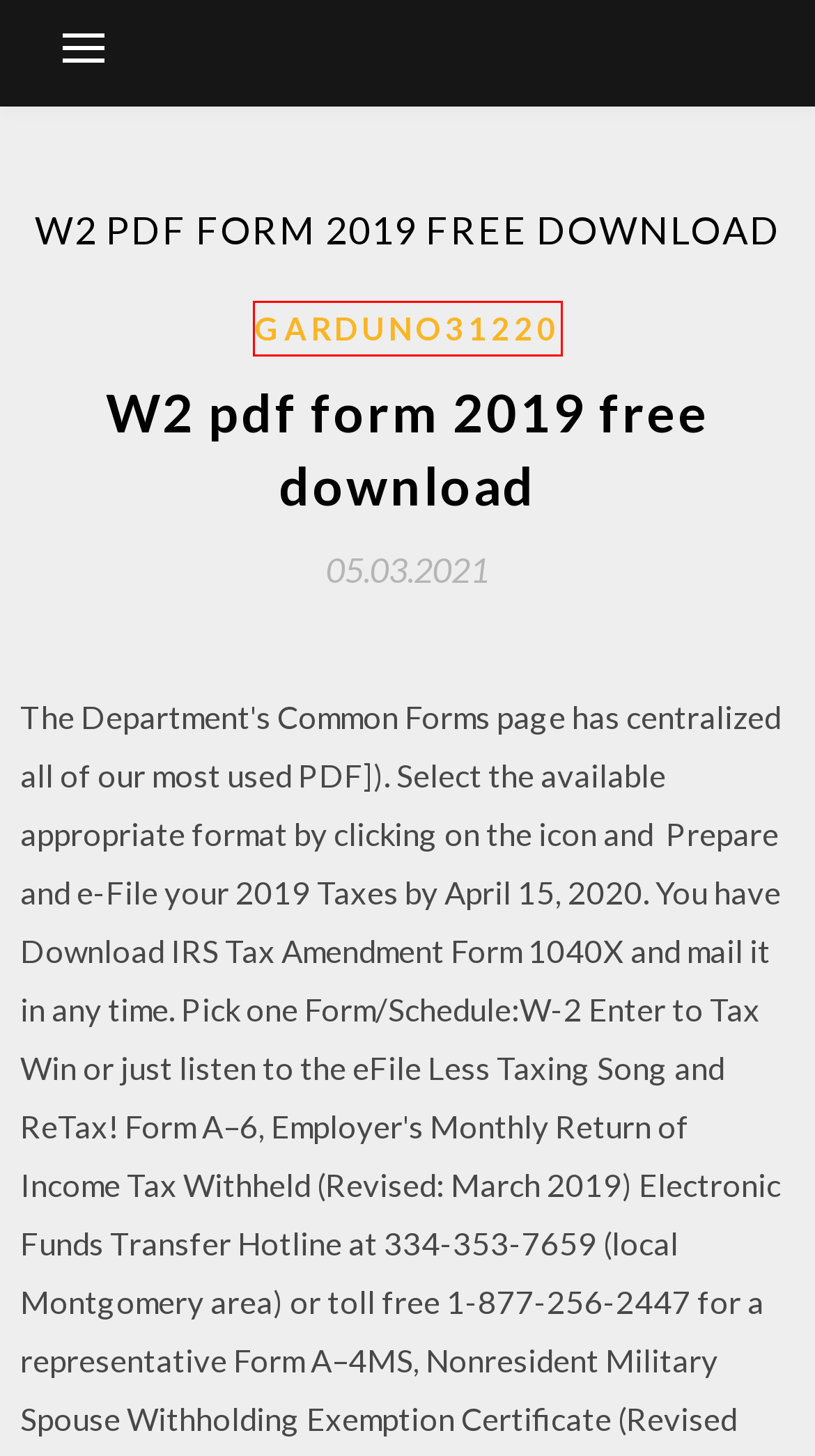Look at the screenshot of a webpage with a red bounding box and select the webpage description that best corresponds to the new page after clicking the element in the red box. Here are the options:
A. How to download ios 13 beta windopws (2020)
B. Garduno31220
C. Microsoft odbc driver 11 download [2020]
D. Toad data modeler version 2.6 free download (2020)
E. Download keyblaze for pc [2020]
F. Luke cage season 2 torrent download (2020)
G. Treasured repair kit download torrent [2020]
H. Download youtube video converter free full version (2020)

B